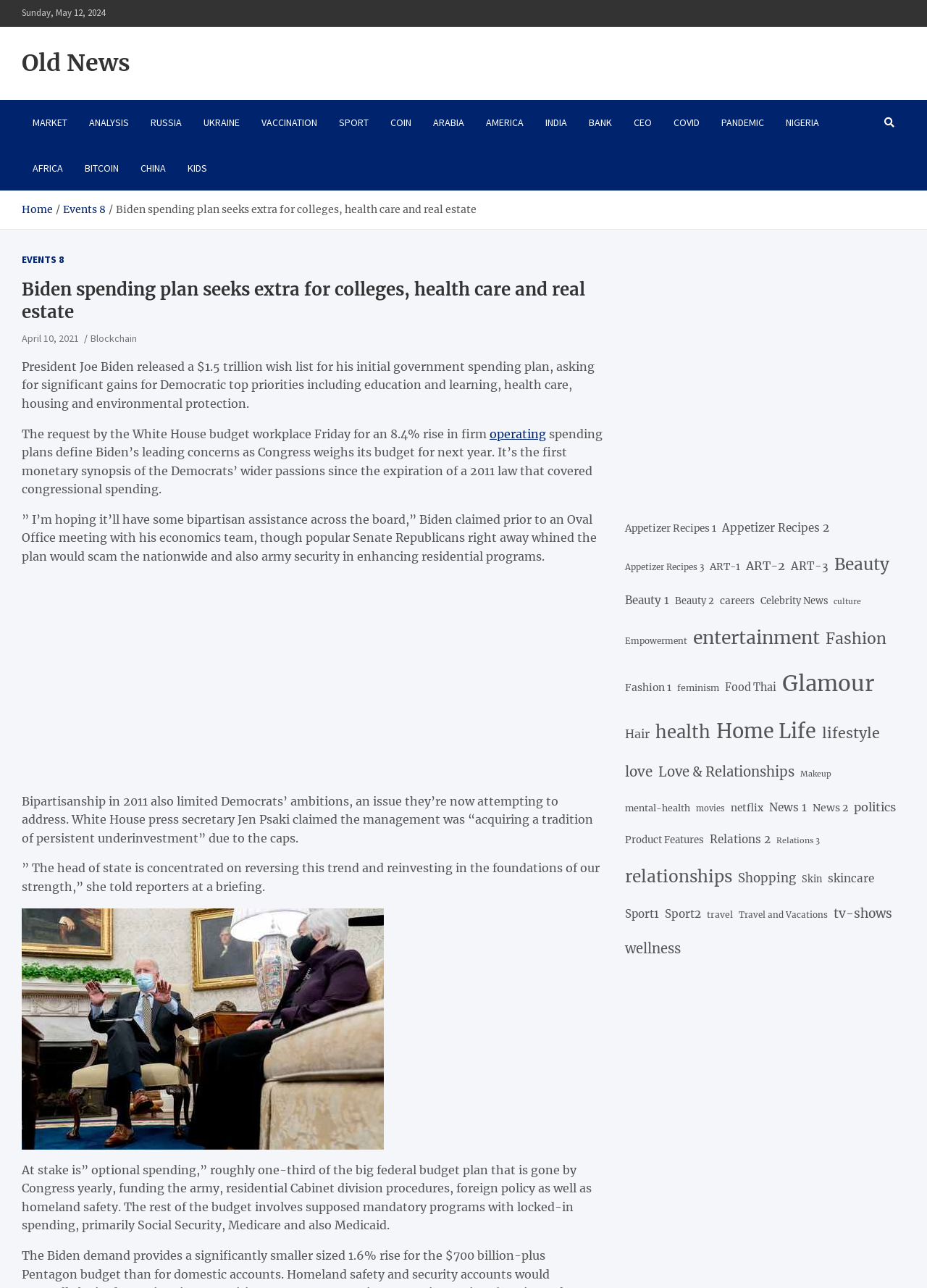Find and specify the bounding box coordinates that correspond to the clickable region for the instruction: "Click on the 'SPORT' link".

[0.354, 0.078, 0.409, 0.113]